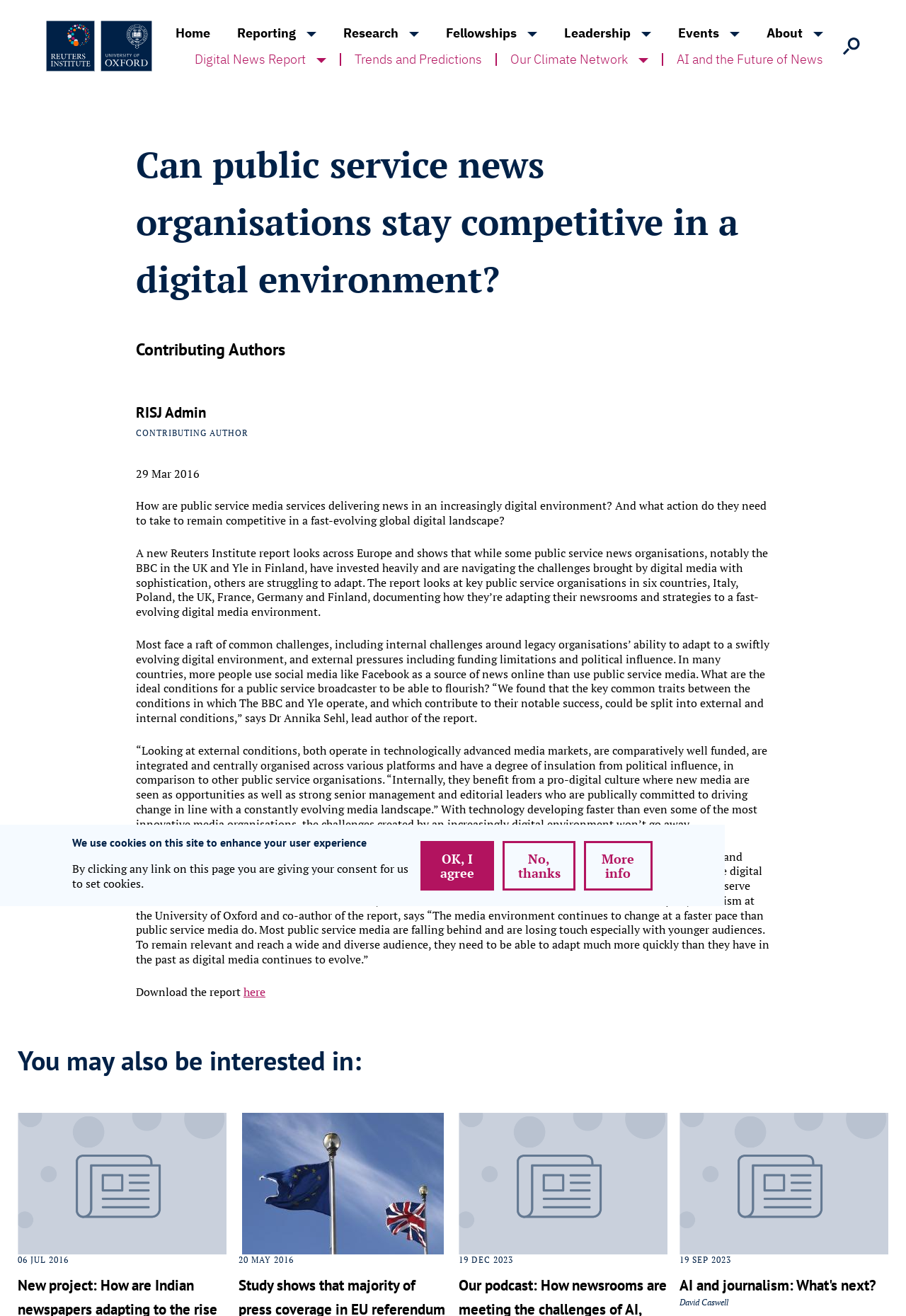Can you extract the headline from the webpage for me?

Can public service news organisations stay competitive in a digital environment?